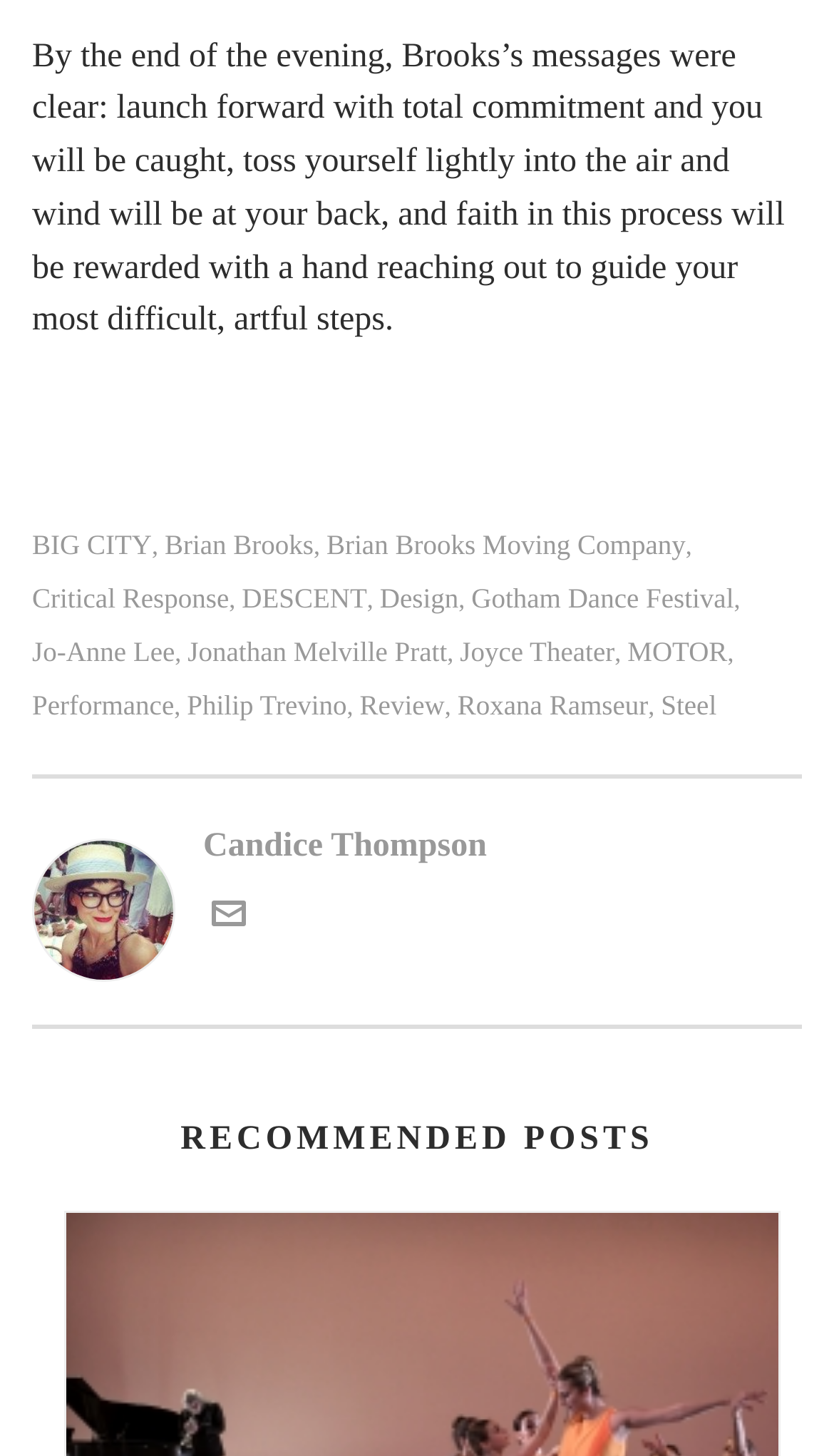Find the bounding box coordinates of the element to click in order to complete this instruction: "View Compare Features". The bounding box coordinates must be four float numbers between 0 and 1, denoted as [left, top, right, bottom].

None